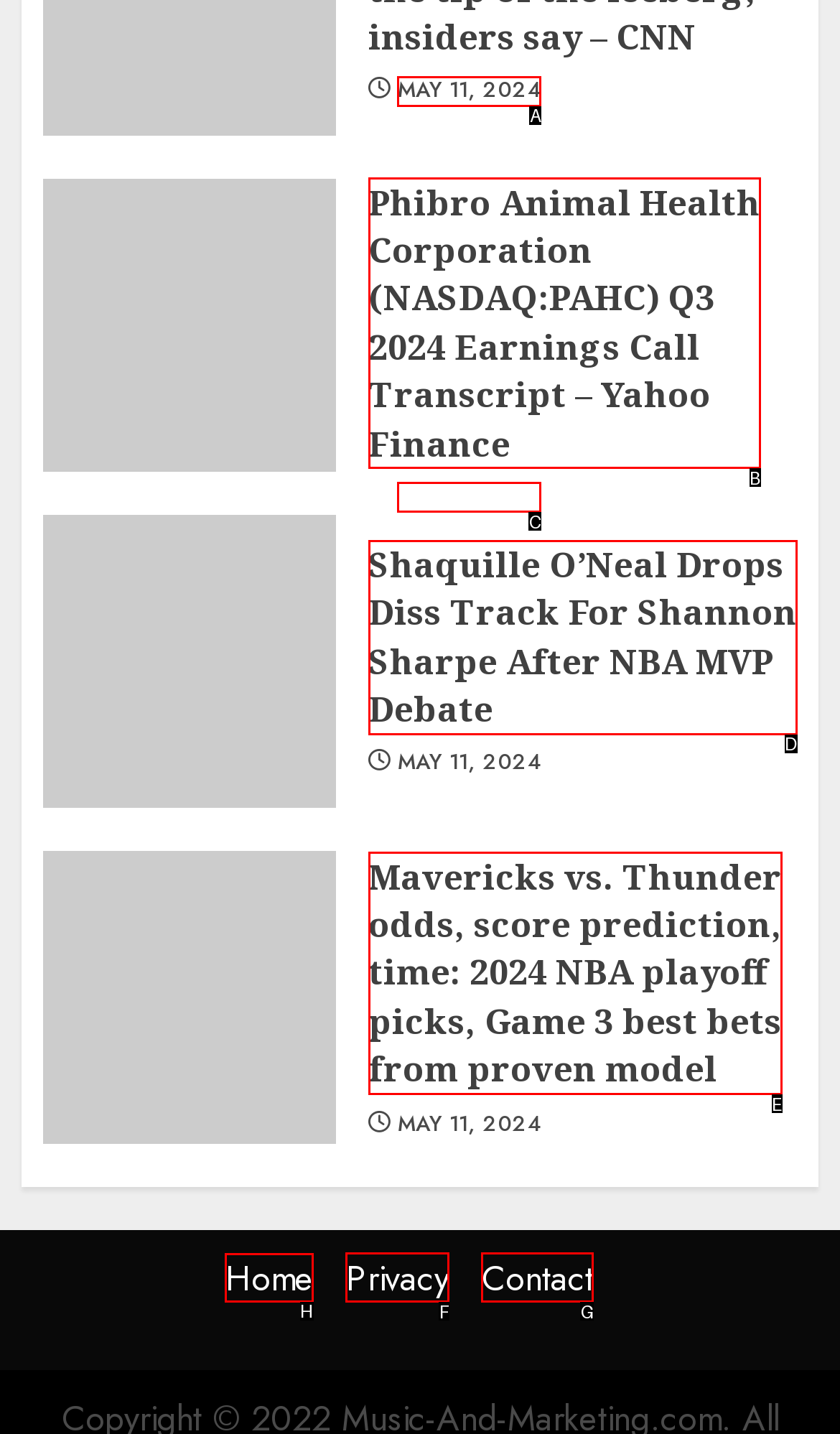From the given options, tell me which letter should be clicked to complete this task: Go to home page
Answer with the letter only.

H